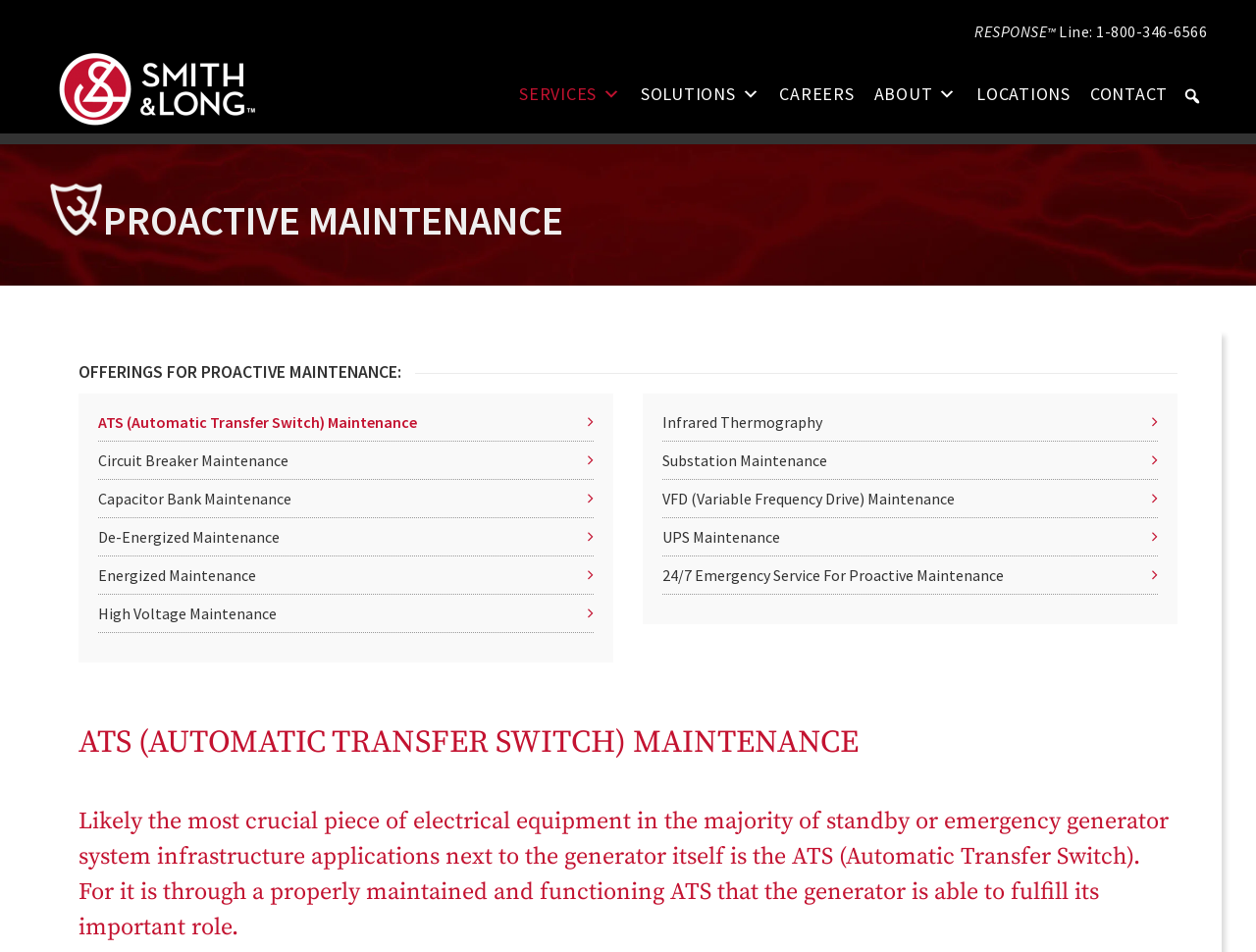What is the phone number?
Give a detailed explanation using the information visible in the image.

I found the phone number by looking at the top right corner of the webpage, where it says 'Line: 1-800-346-6566'. This is likely the phone number because it is displayed in a prominent location and has a 'Line:' label.